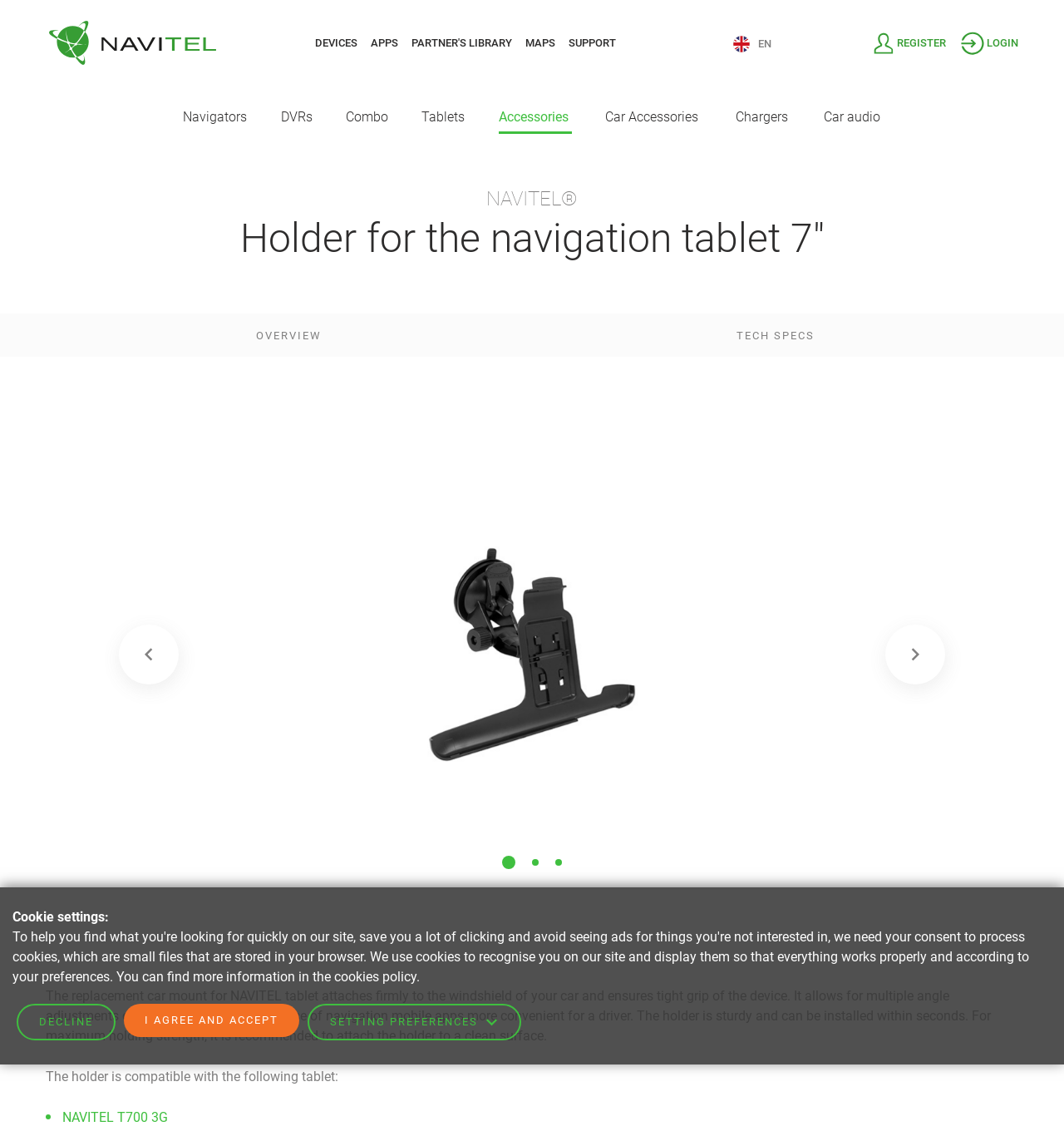Identify the title of the webpage and provide its text content.

Holder for the navigation tablet 7"